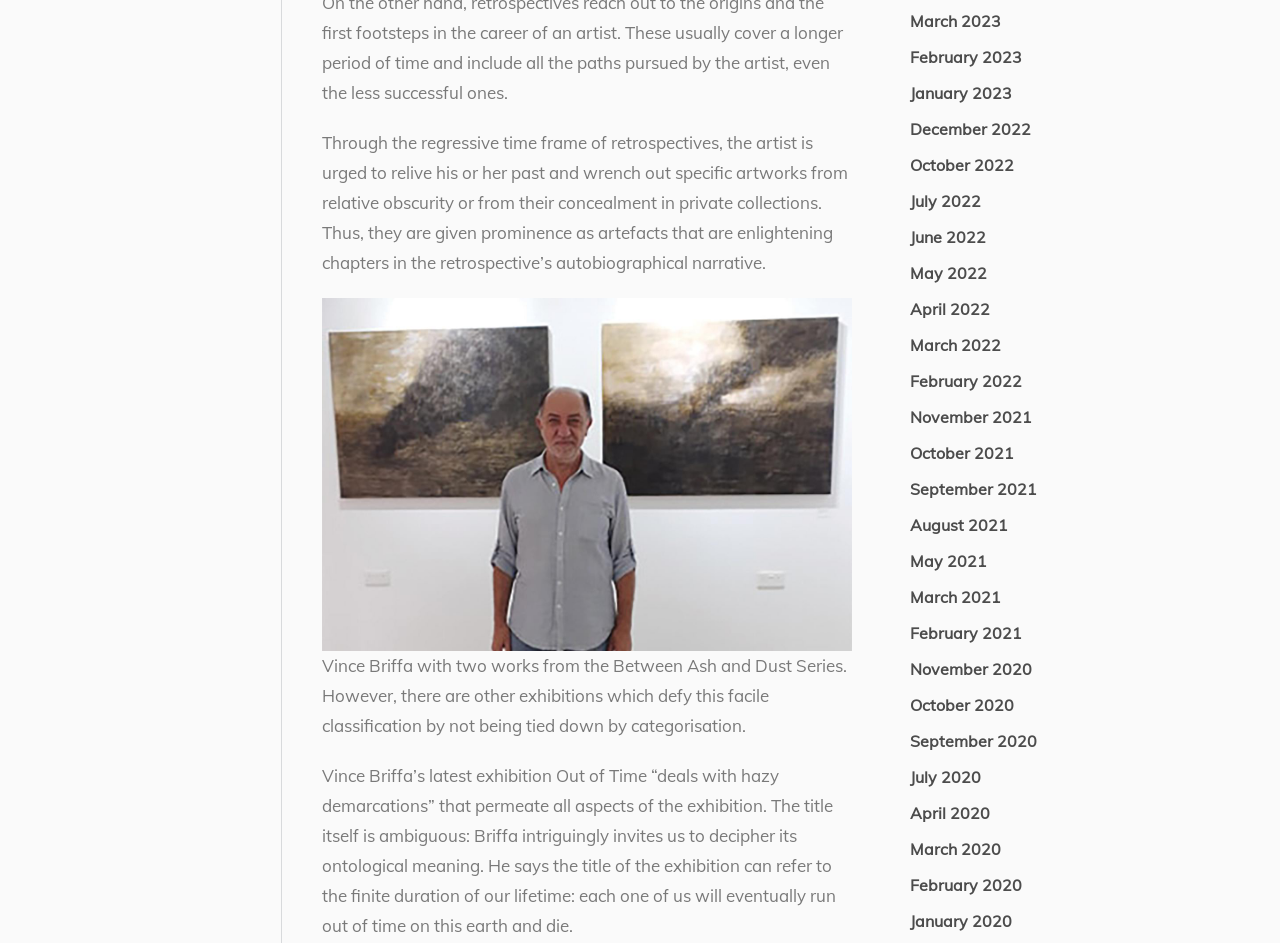Determine the bounding box coordinates of the clickable area required to perform the following instruction: "View January 2020 articles". The coordinates should be represented as four float numbers between 0 and 1: [left, top, right, bottom].

[0.711, 0.966, 0.79, 0.987]